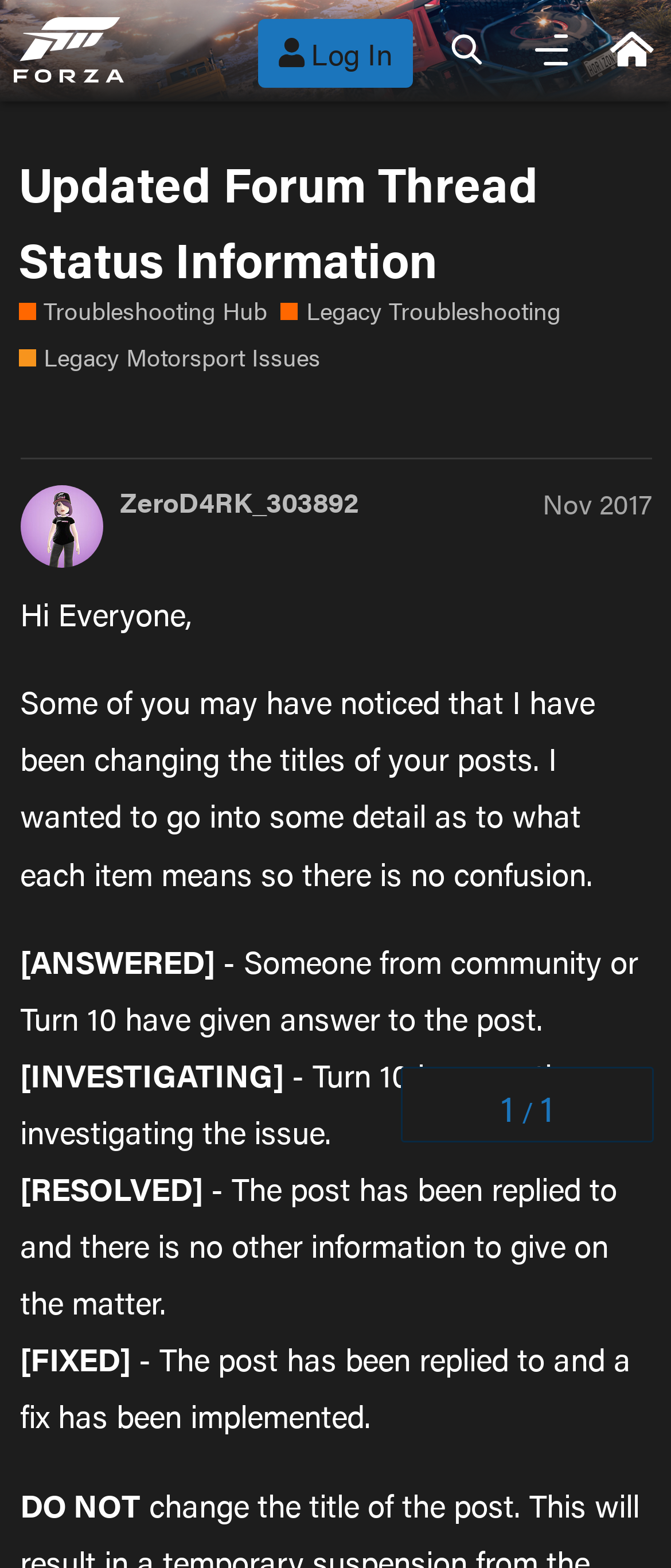Determine the bounding box coordinates for the clickable element required to fulfill the instruction: "log in to the forum". Provide the coordinates as four float numbers between 0 and 1, i.e., [left, top, right, bottom].

[0.384, 0.012, 0.615, 0.056]